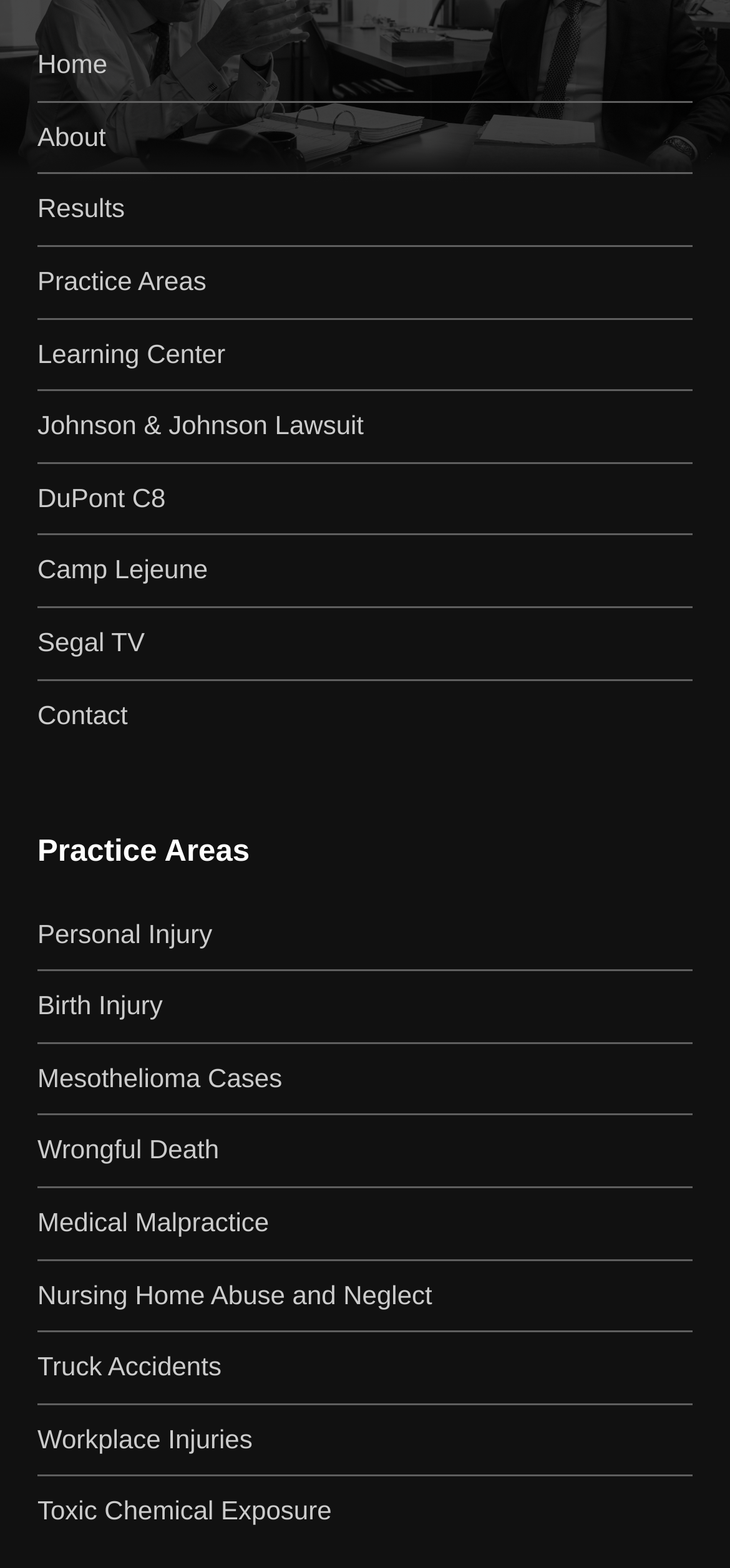Find the bounding box coordinates of the clickable area required to complete the following action: "contact us".

[0.051, 0.446, 0.175, 0.465]